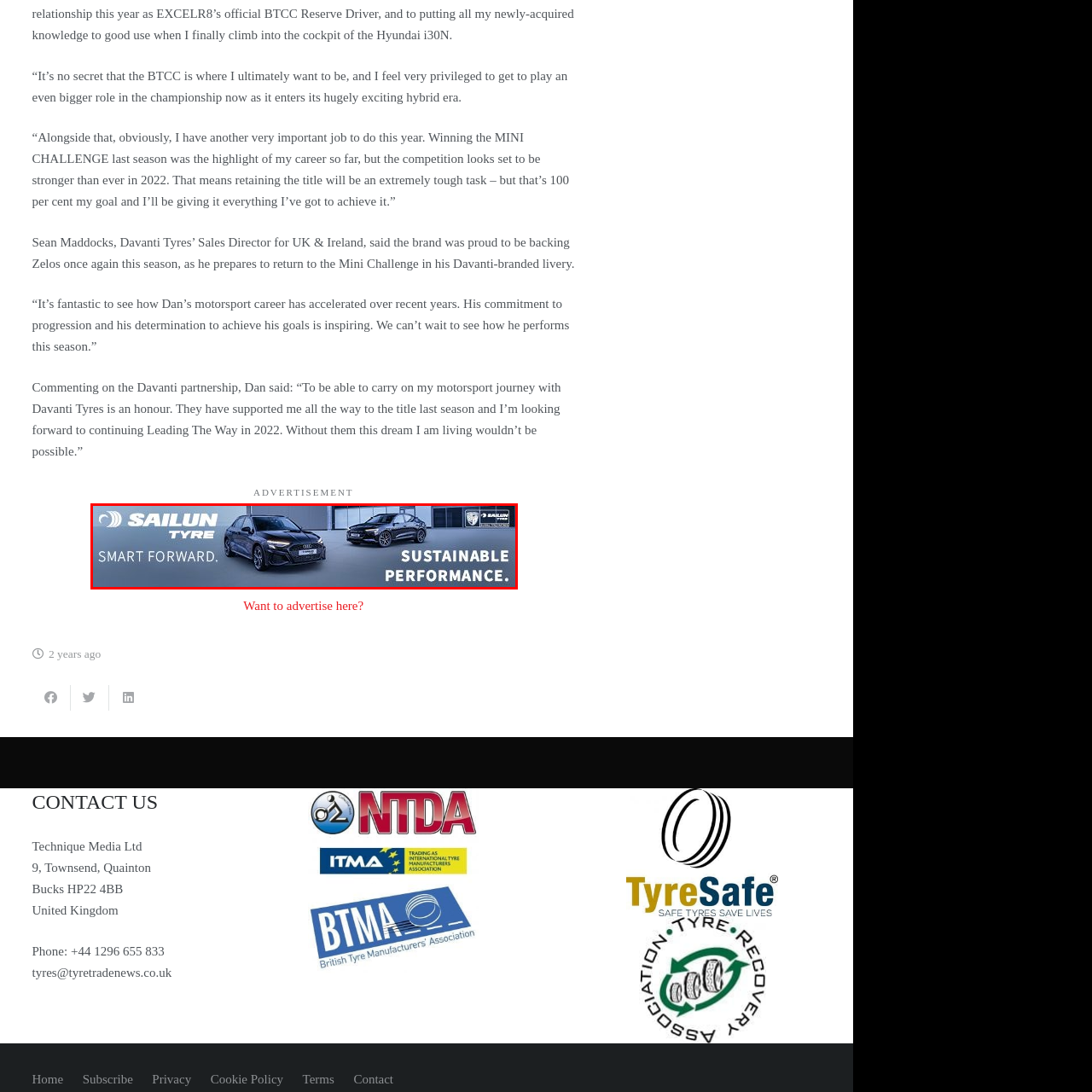Analyze the content inside the red box, What is the tone of the advertisement? Provide a short answer using a single word or phrase.

Innovative and environmentally conscious